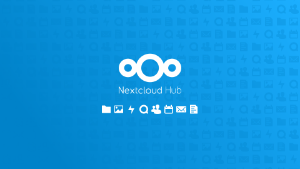What is the shape of the 'Nextcloud Hub' logo?
Please respond to the question with a detailed and well-explained answer.

The caption describes the 'Nextcloud Hub' logo as characterized by distinct circular elements, implying that the shape of the logo is circular.